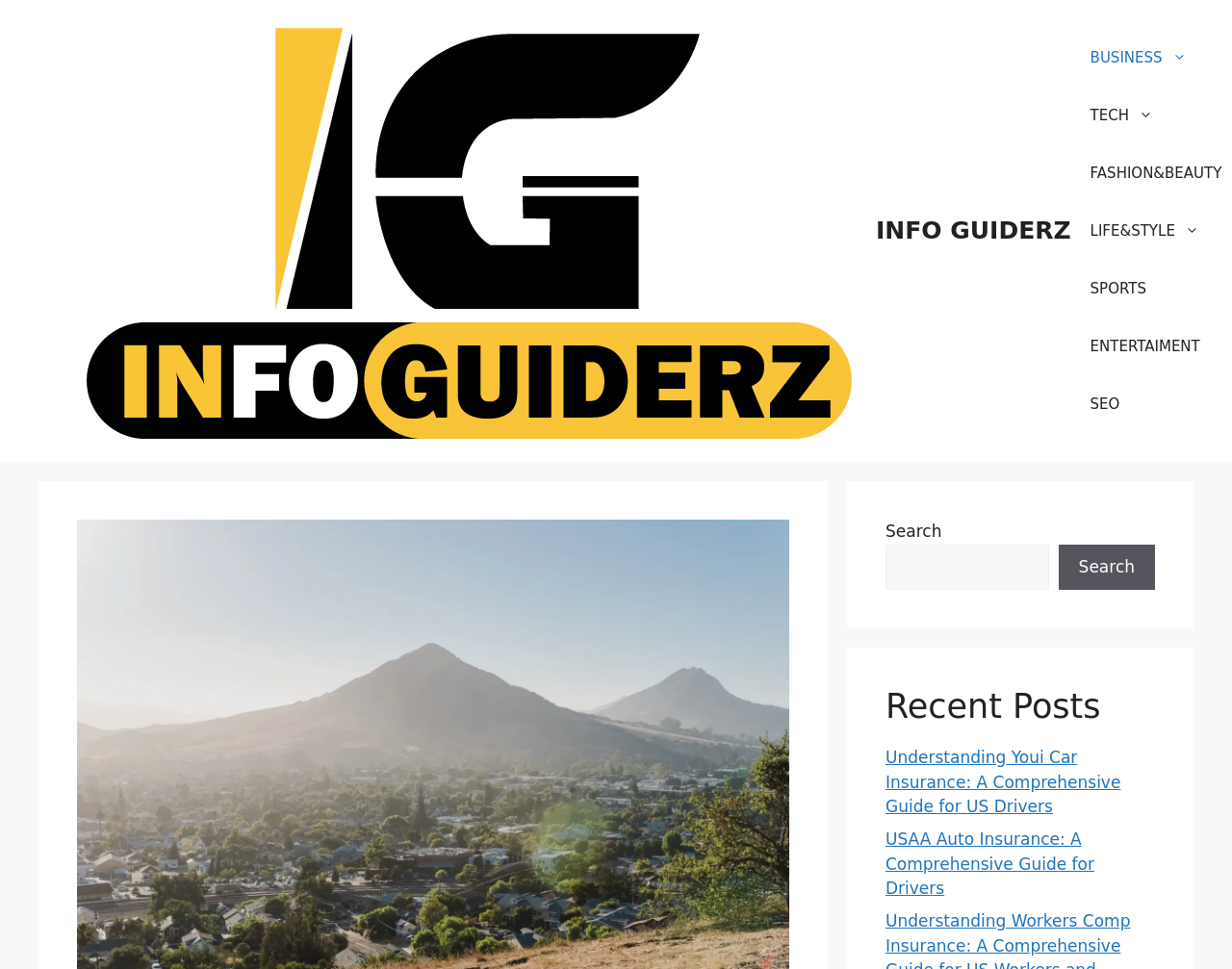What categories are available on this website?
Using the information from the image, give a concise answer in one word or a short phrase.

Business, Tech, Life&Style, Sports, Entertainment, SEO